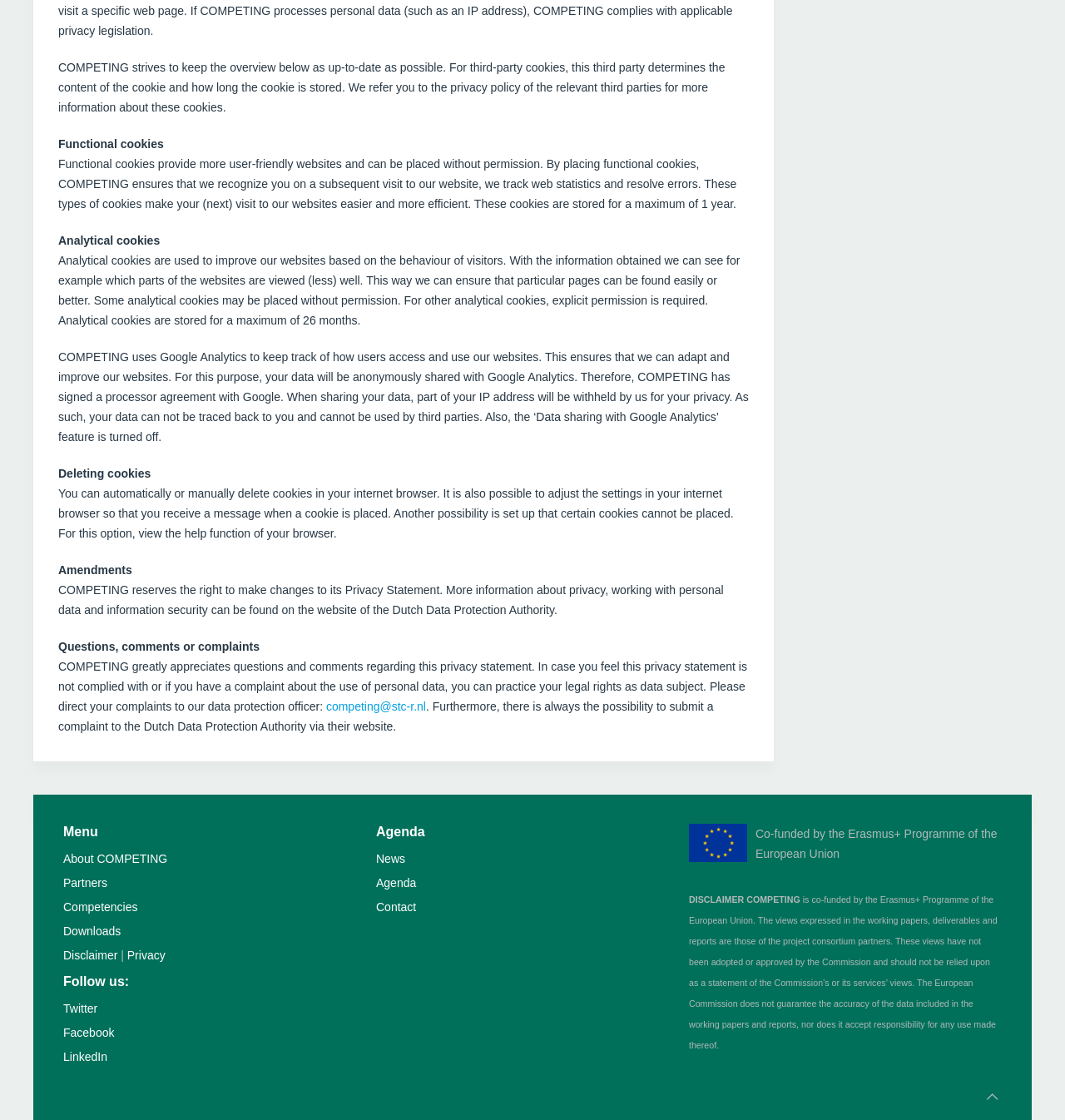Please identify the bounding box coordinates of the clickable element to fulfill the following instruction: "Click the 'Privacy' link". The coordinates should be four float numbers between 0 and 1, i.e., [left, top, right, bottom].

[0.119, 0.847, 0.155, 0.859]